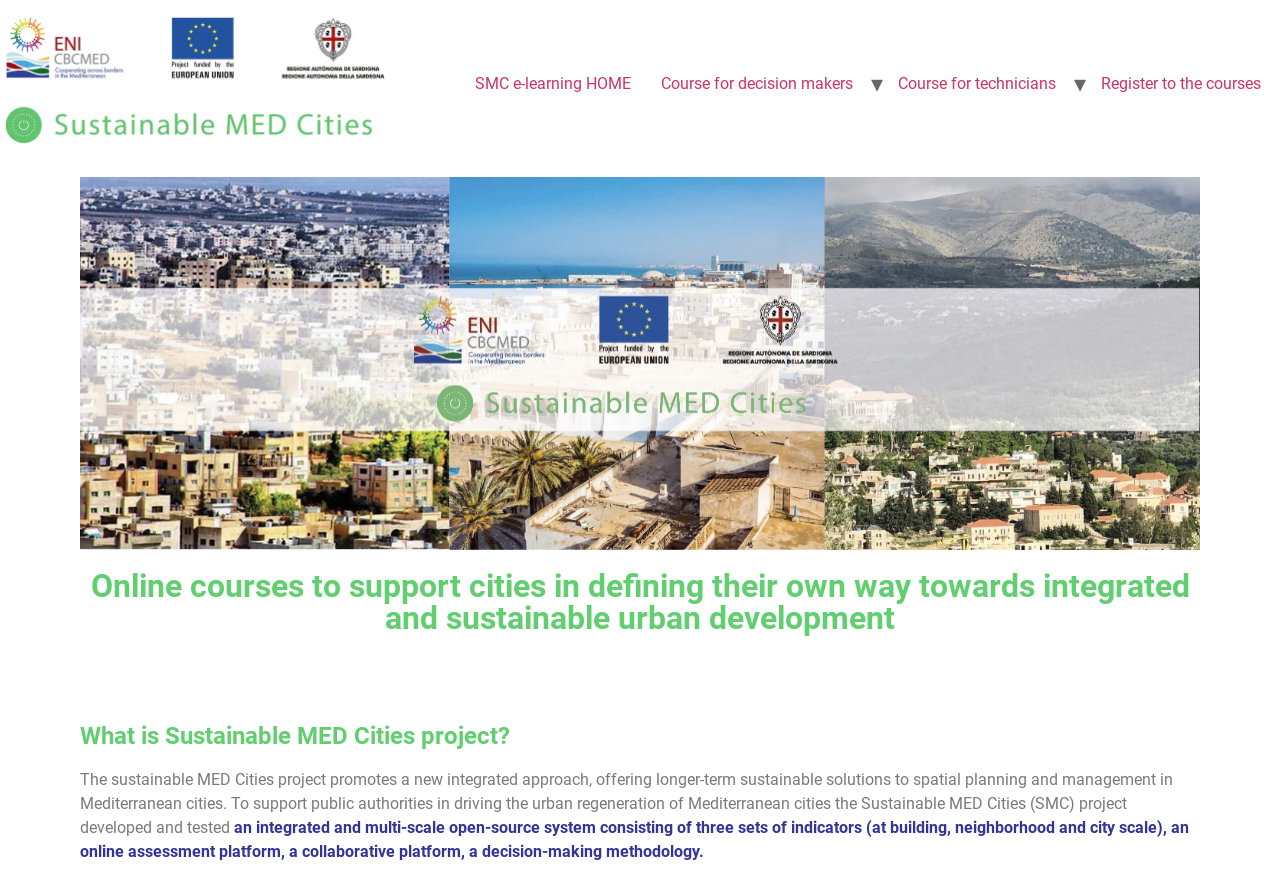What is the main topic of this webpage?
Please give a well-detailed answer to the question.

Based on the webpage content, it appears that the main topic is sustainable urban development, specifically in Mediterranean cities, as indicated by the heading 'Online courses to support cities in defining their own way towards integrated and sustainable urban development' and the description of the Sustainable MED Cities project.